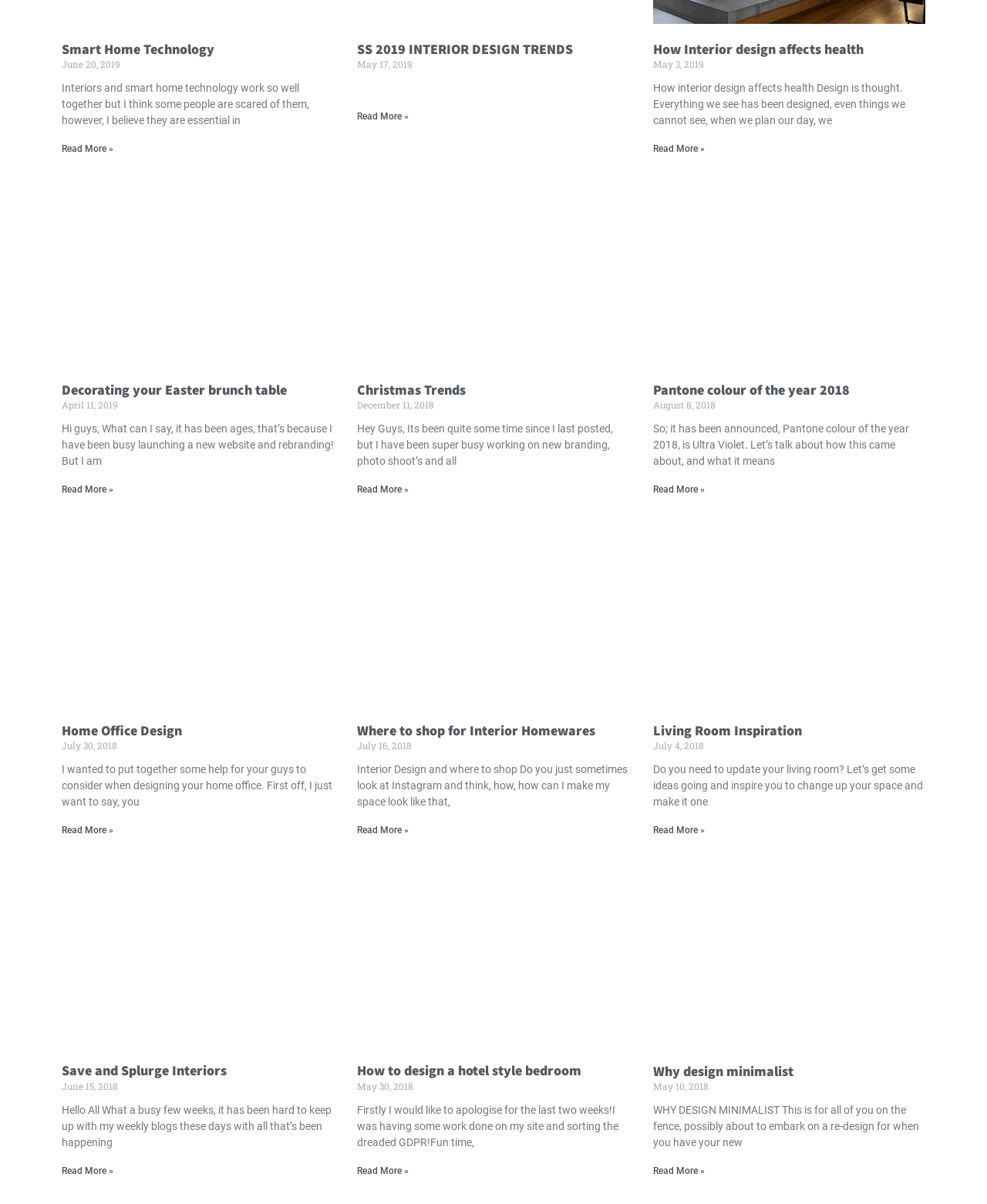Provide the bounding box coordinates for the UI element that is described as: "Read More »".

[0.062, 0.402, 0.115, 0.411]